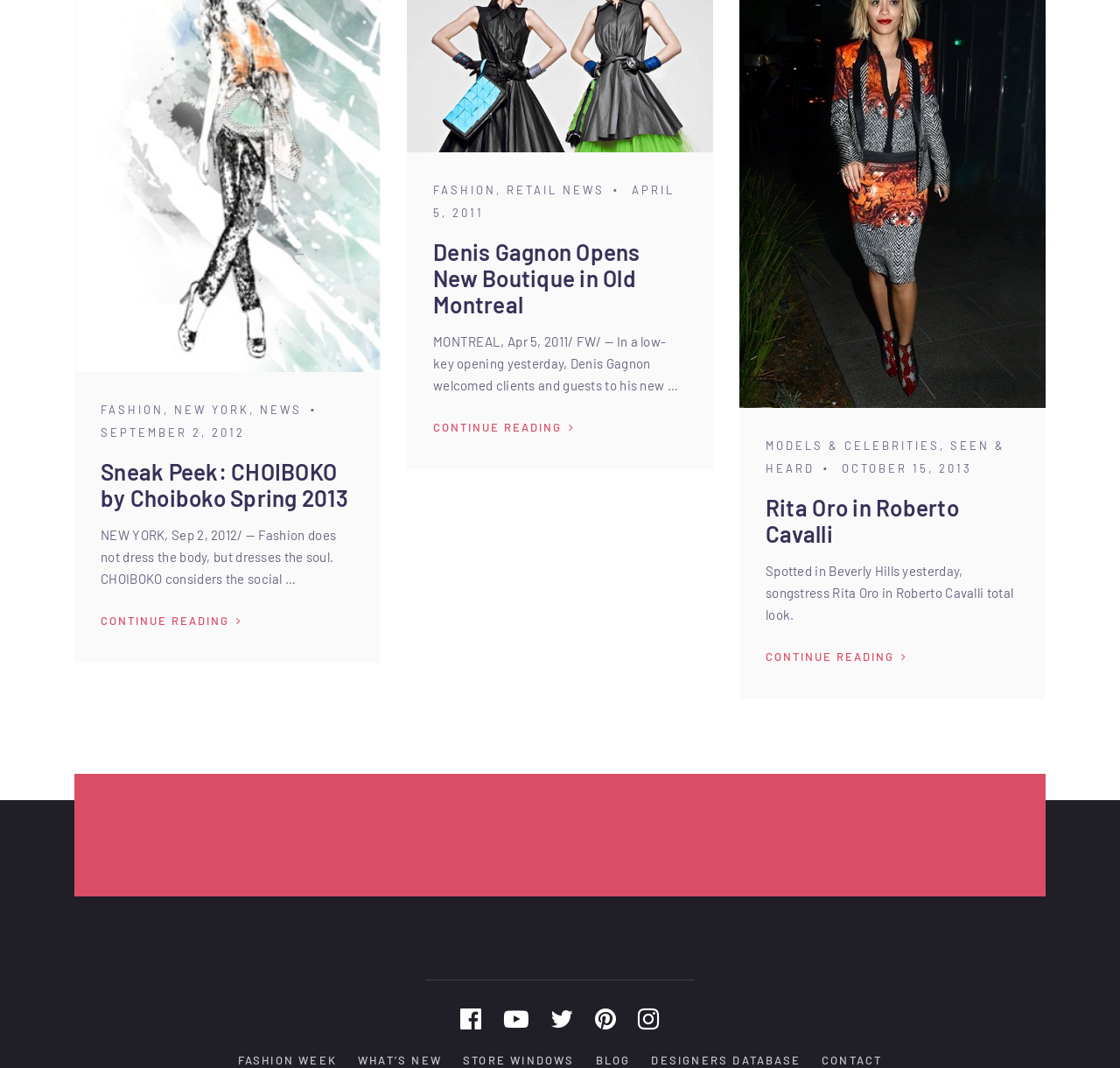What is the brand mentioned in the third article? Observe the screenshot and provide a one-word or short phrase answer.

Roberto Cavalli